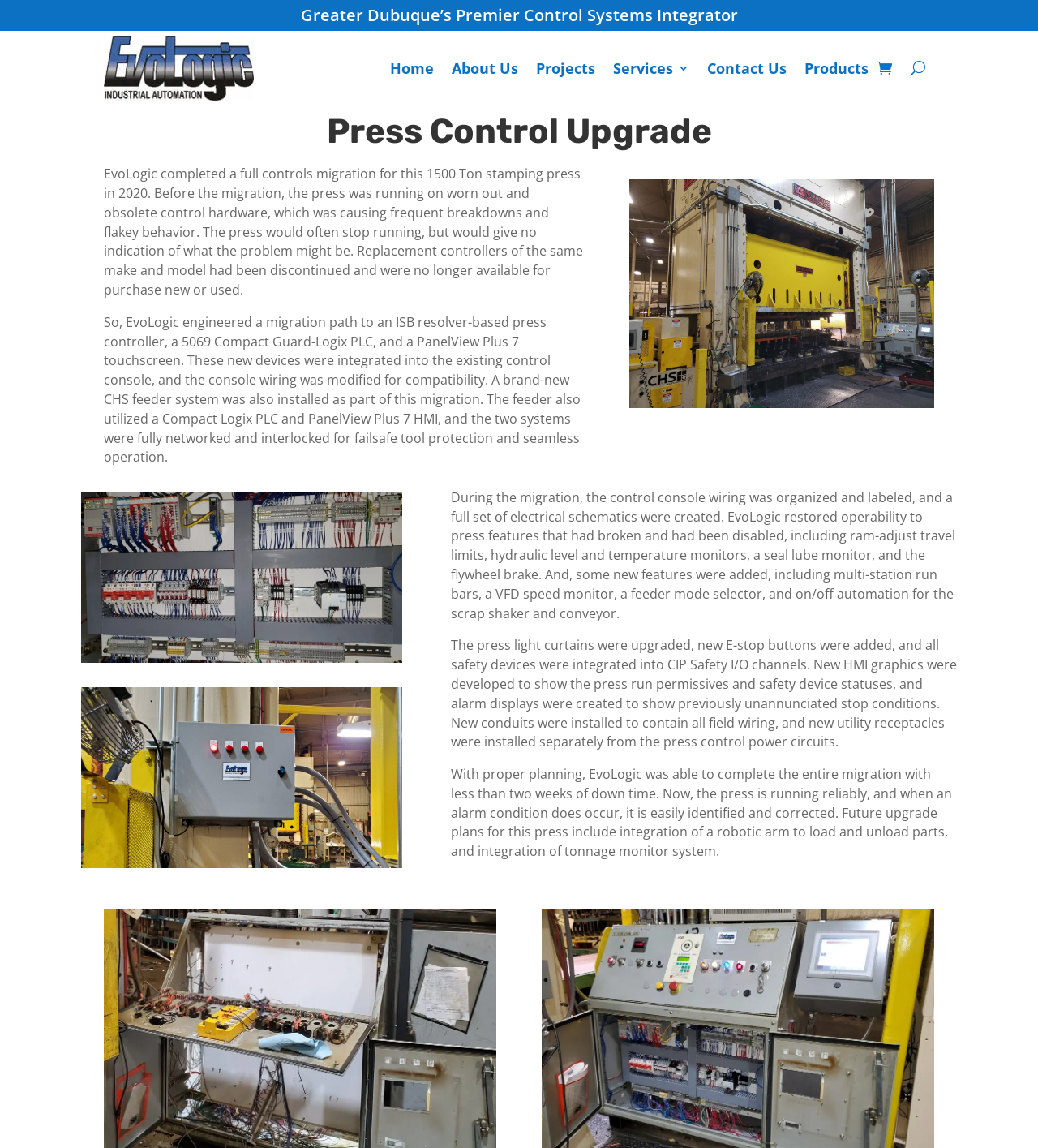Please mark the bounding box coordinates of the area that should be clicked to carry out the instruction: "Click the Contact Us link".

[0.681, 0.031, 0.758, 0.087]